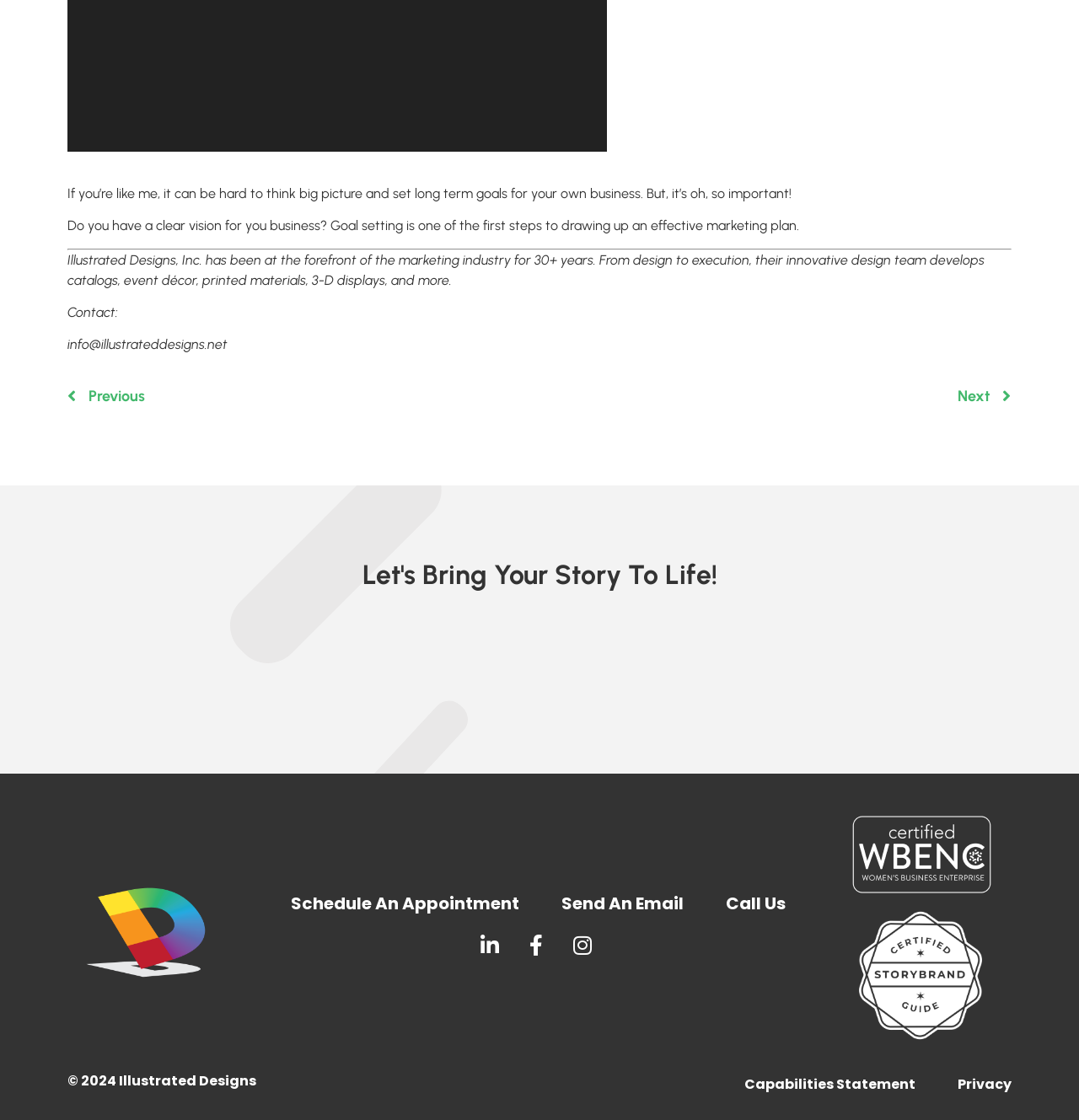Based on the element description Send An Email, identify the bounding box of the UI element in the given webpage screenshot. The coordinates should be in the format (top-left x, top-left y, bottom-right x, bottom-right y) and must be between 0 and 1.

[0.52, 0.795, 0.633, 0.818]